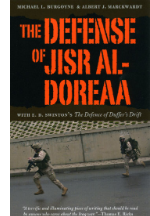What is referenced in the subtitle?
Provide a concise answer using a single word or phrase based on the image.

E. B. S. Jones's work